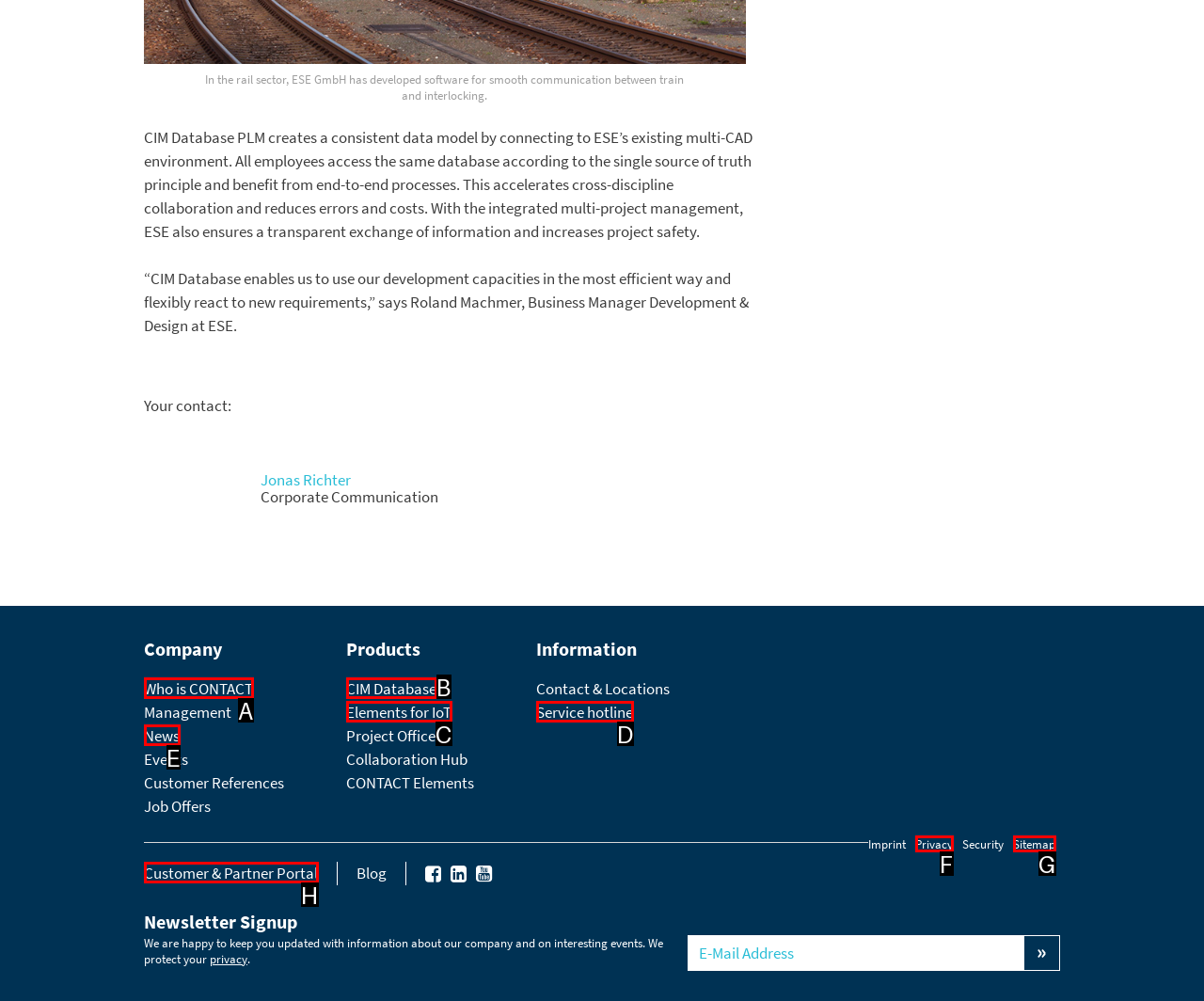Match the description: Customer & Partner Portal to one of the options shown. Reply with the letter of the best match.

H